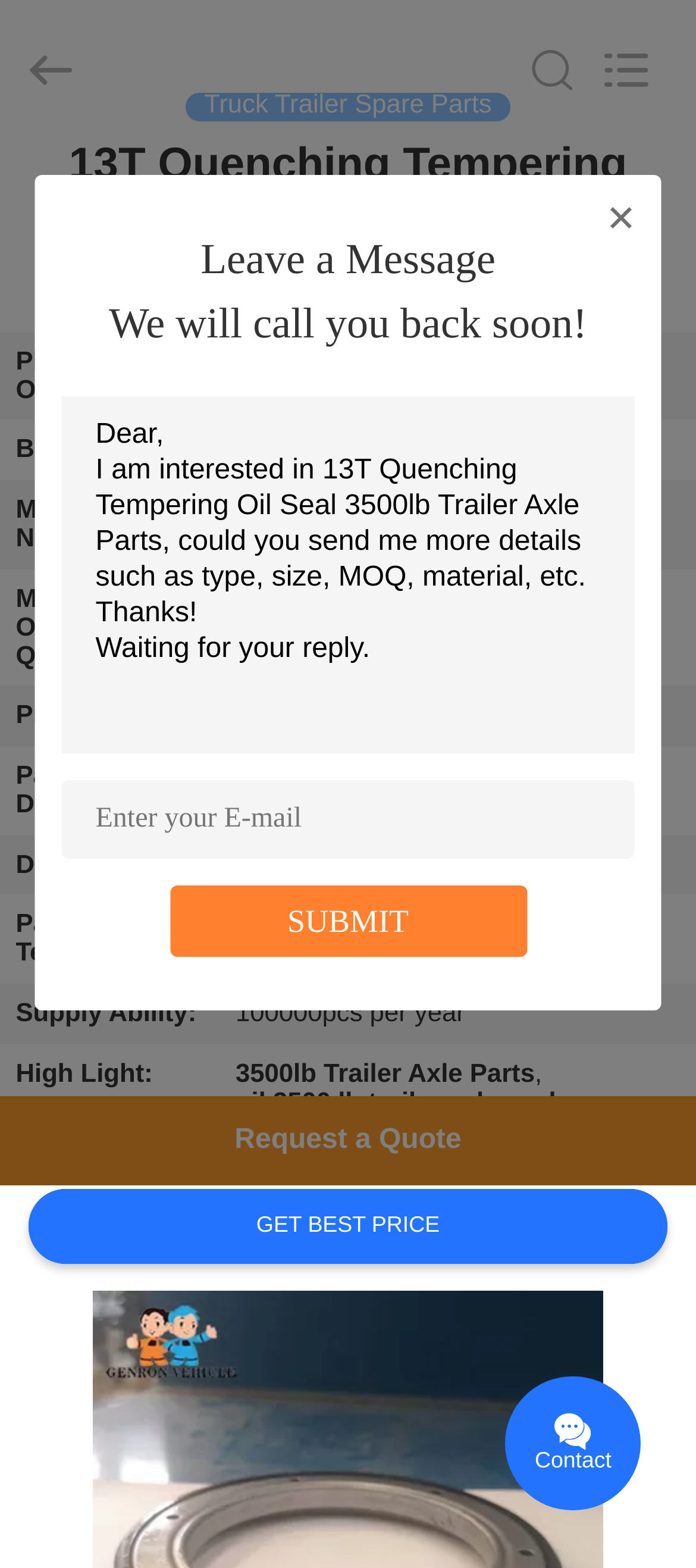What is the delivery time of the product?
Refer to the image and give a detailed response to the question.

The delivery time of the product can be found in the table section of the webpage, where it is listed as '15-20 work days' under the 'Delivery Time:' row header.